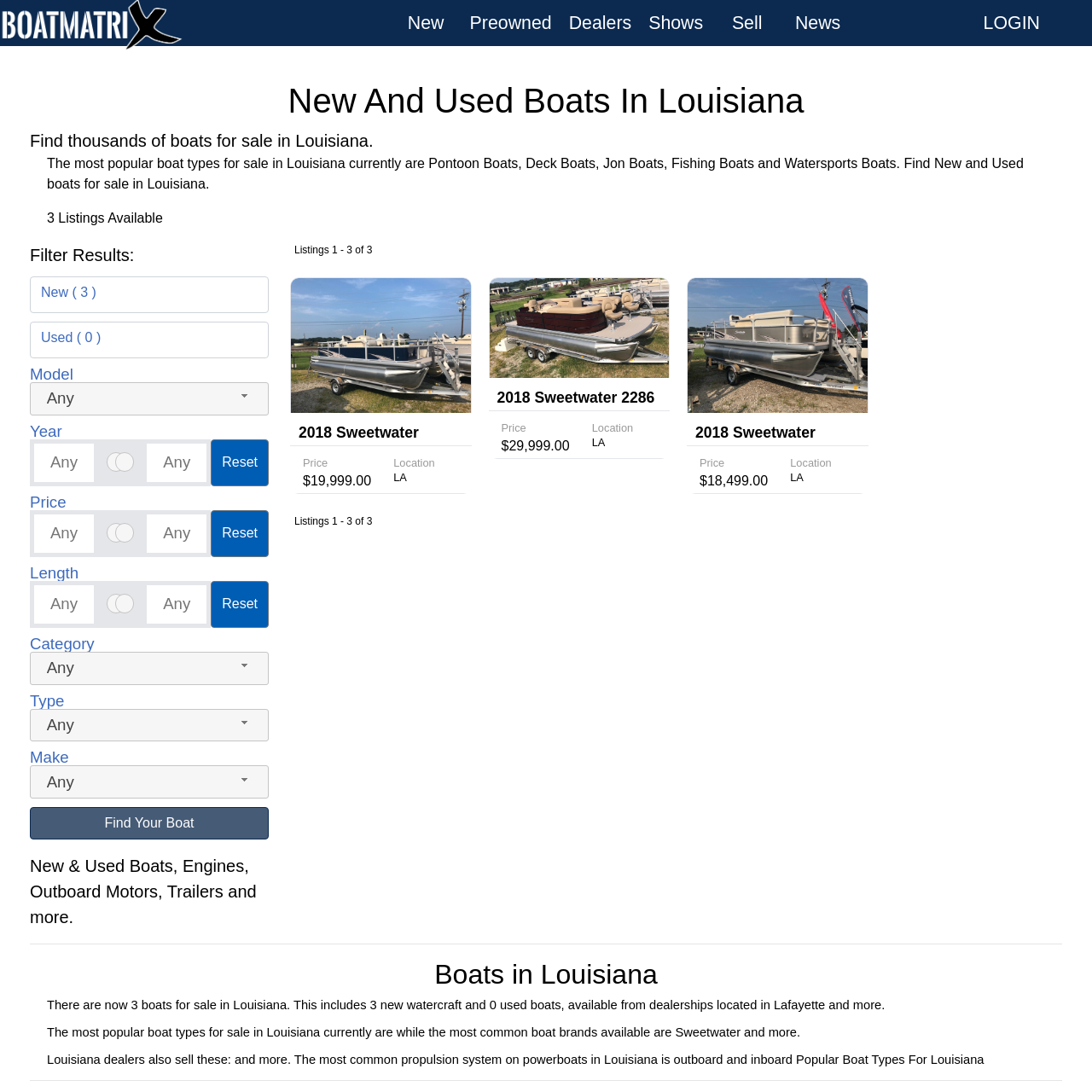Provide a brief response to the question below using one word or phrase:
What is the location of the boats for sale?

Louisiana